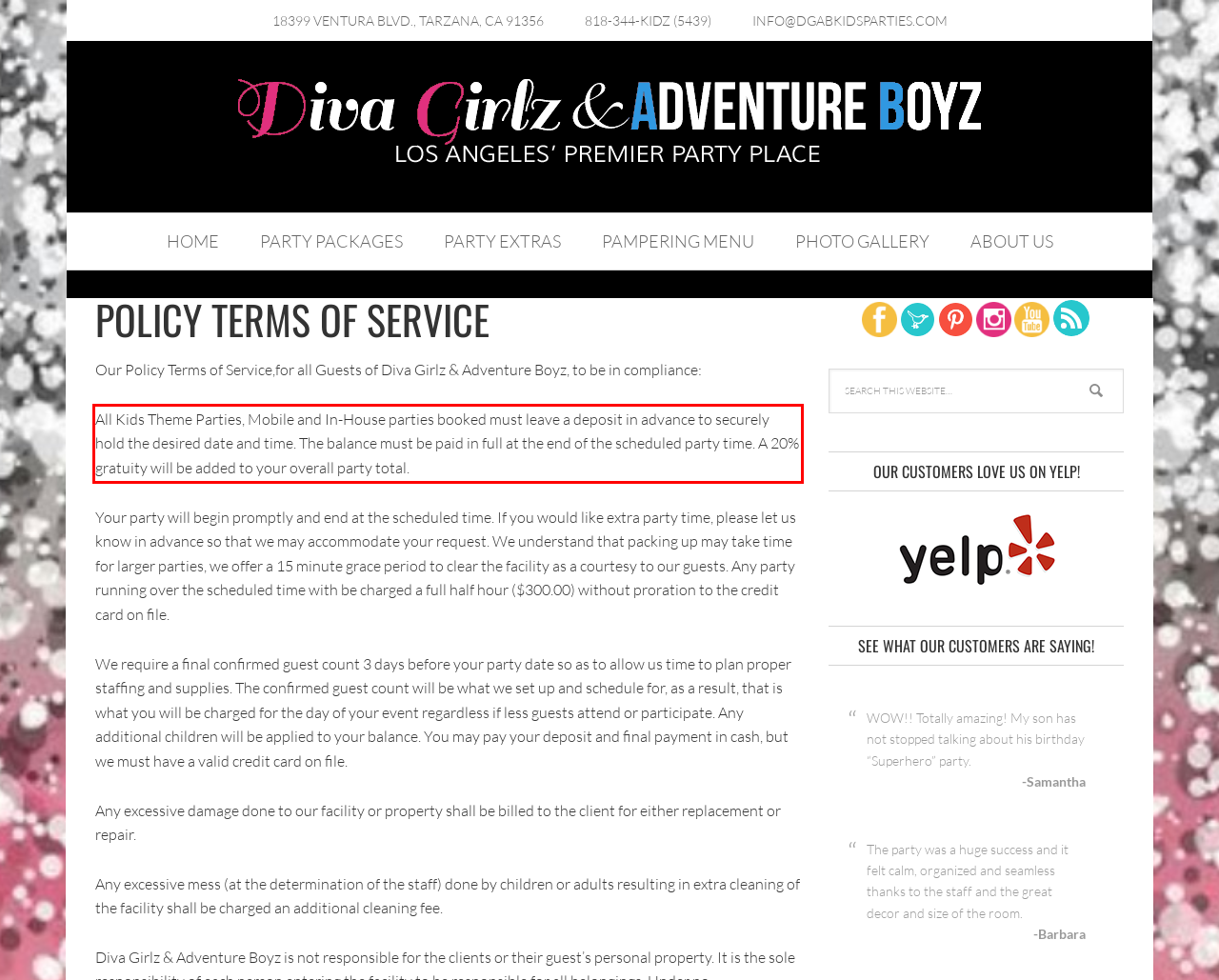Analyze the red bounding box in the provided webpage screenshot and generate the text content contained within.

All Kids Theme Parties, Mobile and In-House parties booked must leave a deposit in advance to securely hold the desired date and time. The balance must be paid in full at the end of the scheduled party time. A 20% gratuity will be added to your overall party total.